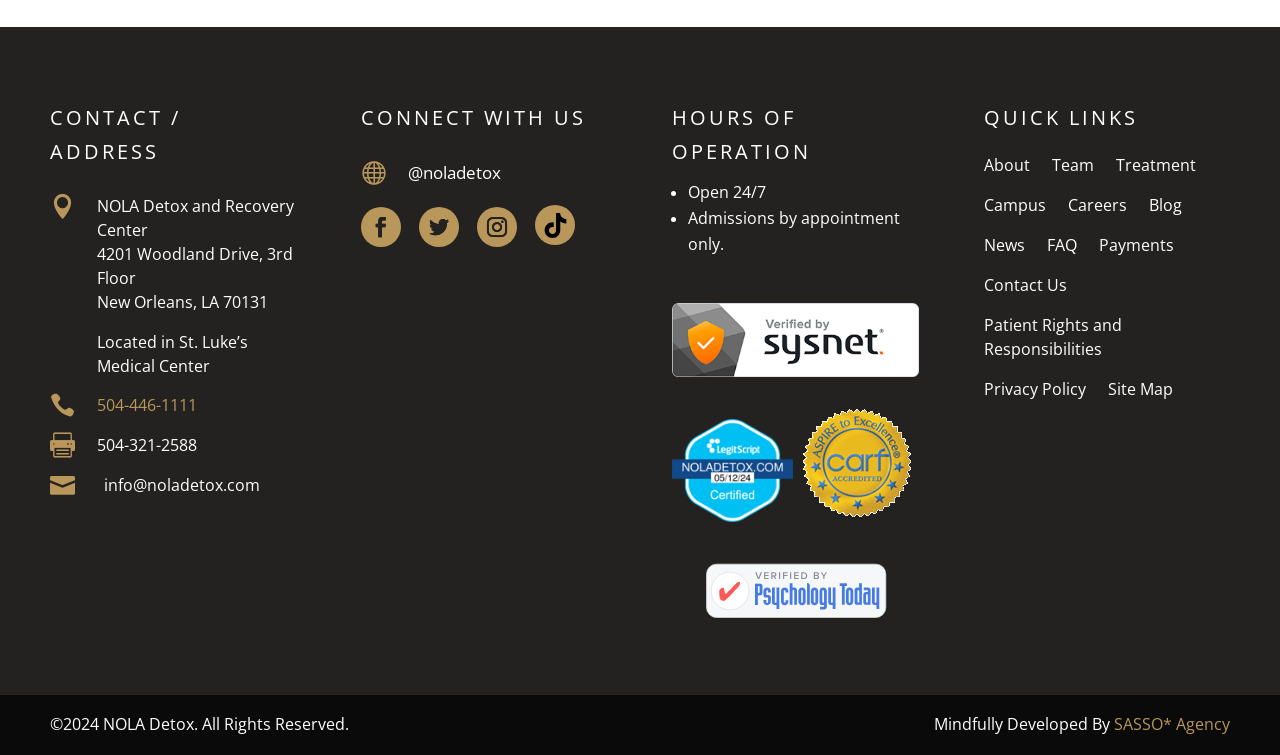Find the bounding box coordinates for the area you need to click to carry out the instruction: "Learn about the treatment". The coordinates should be four float numbers between 0 and 1, indicated as [left, top, right, bottom].

[0.872, 0.203, 0.934, 0.245]